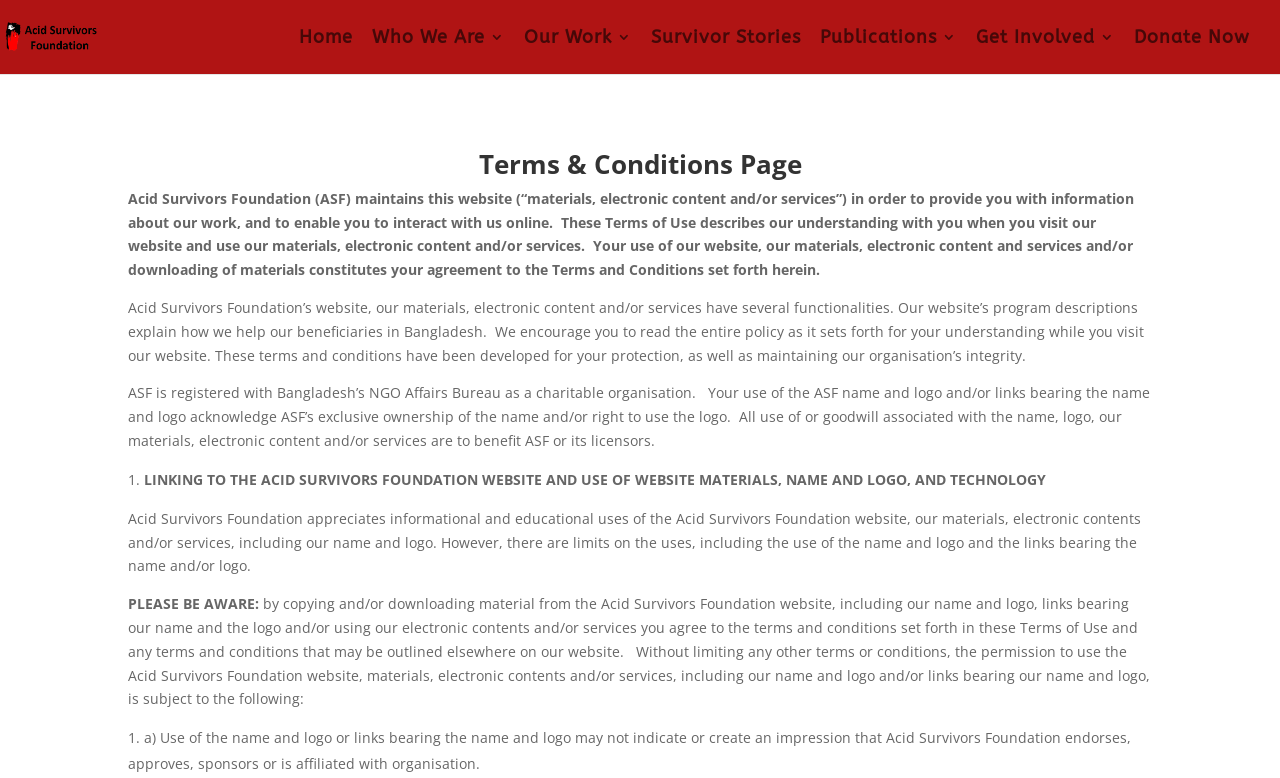Select the bounding box coordinates of the element I need to click to carry out the following instruction: "Click on the 'Donate Now' link".

[0.886, 0.039, 0.977, 0.082]